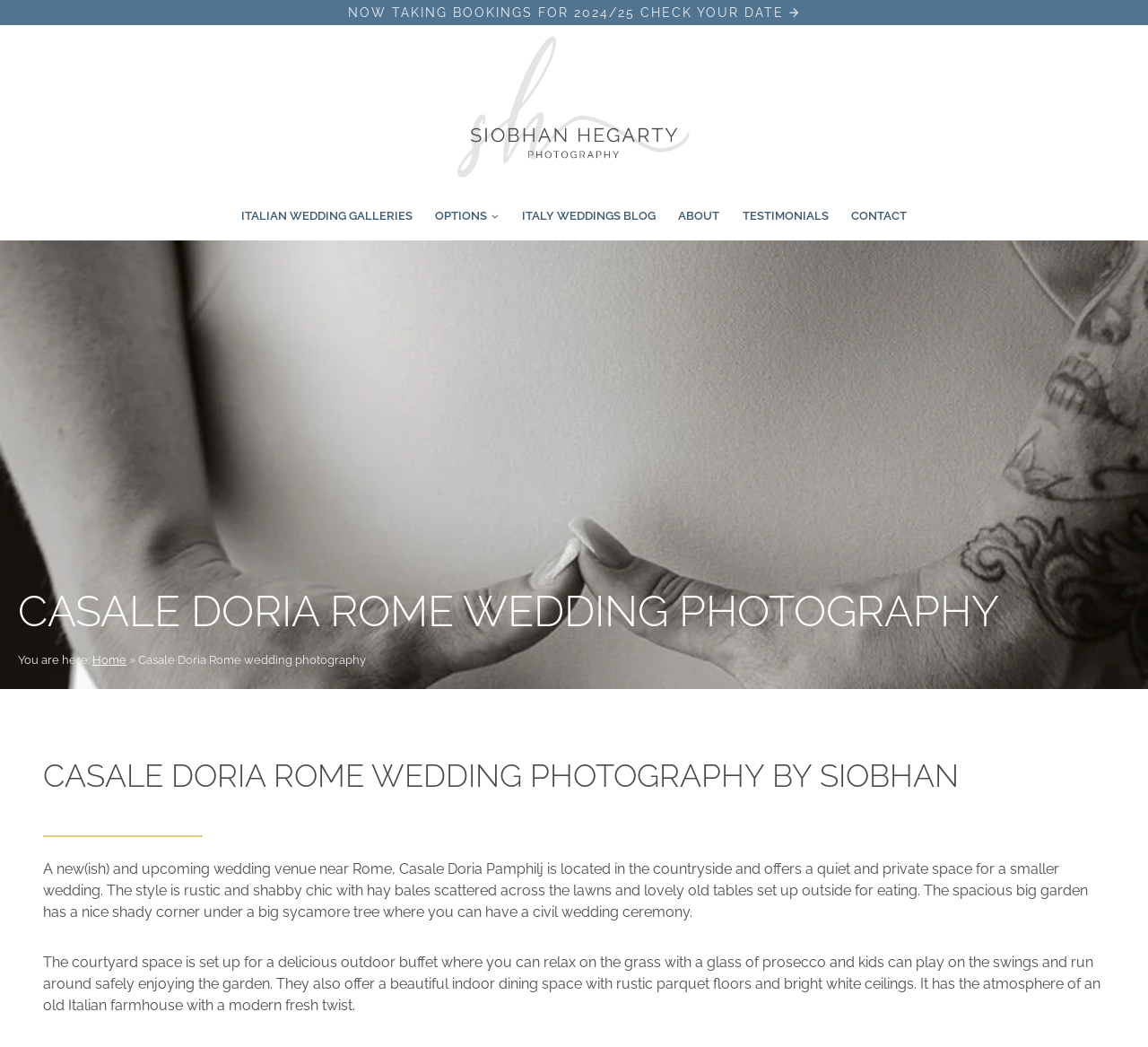Given the element description: "Home", predict the bounding box coordinates of the UI element it refers to, using four float numbers between 0 and 1, i.e., [left, top, right, bottom].

[0.08, 0.624, 0.11, 0.637]